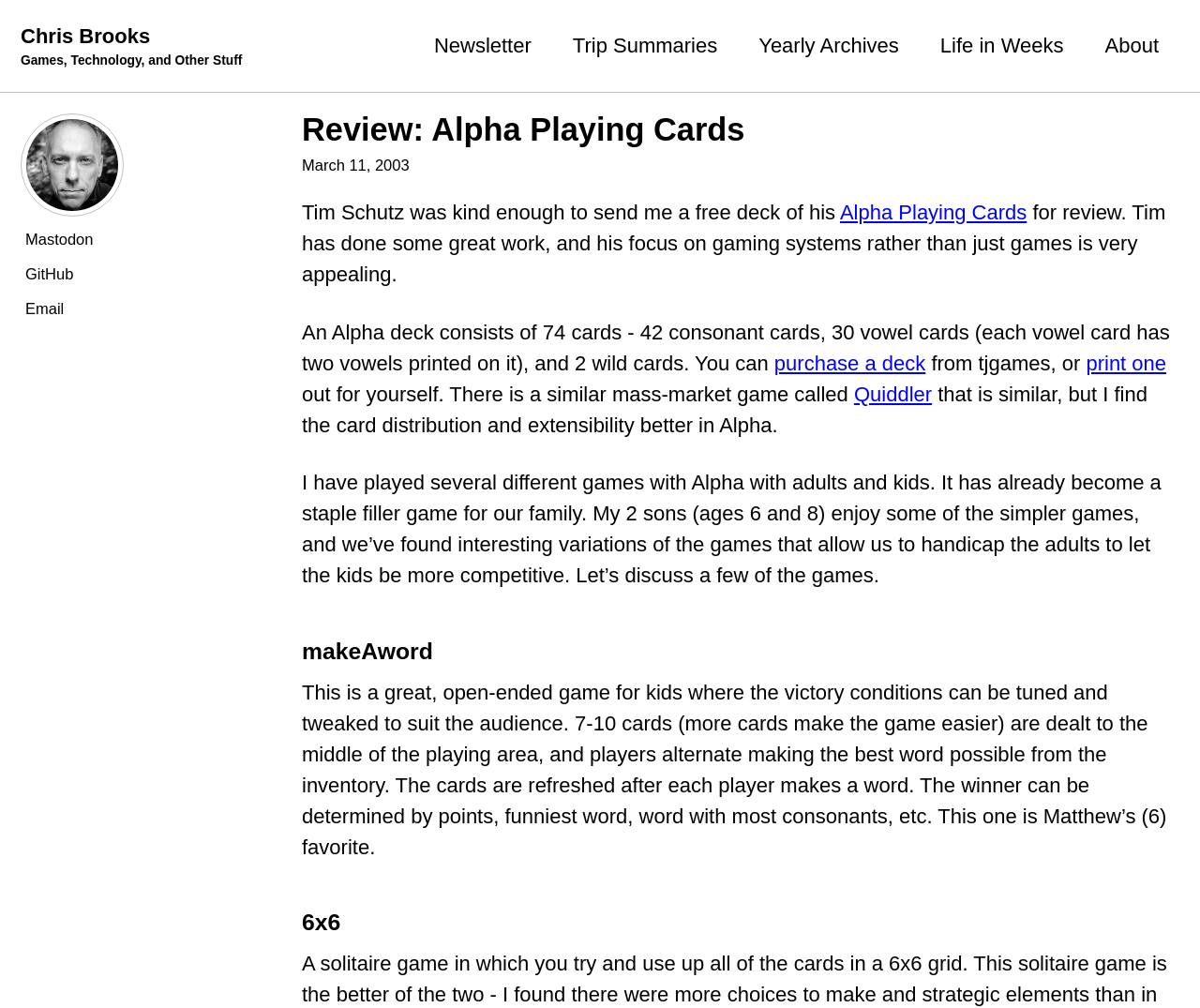Please determine the bounding box coordinates of the element to click in order to execute the following instruction: "Check out Life in Weeks". The coordinates should be four float numbers between 0 and 1, specified as [left, top, right, bottom].

[0.783, 0.03, 0.886, 0.061]